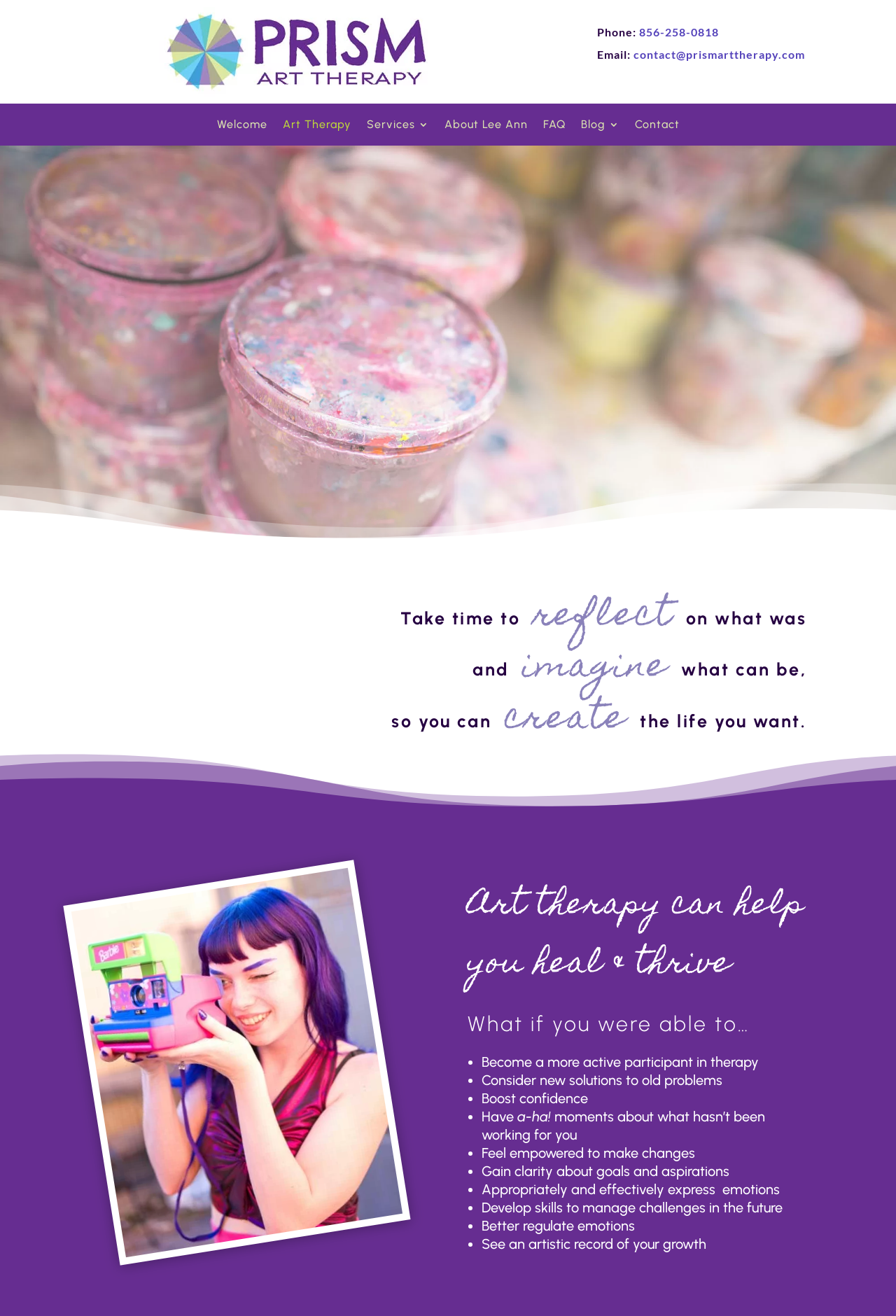Provide the bounding box coordinates for the UI element described in this sentence: "Art Therapy". The coordinates should be four float values between 0 and 1, i.e., [left, top, right, bottom].

[0.315, 0.091, 0.392, 0.103]